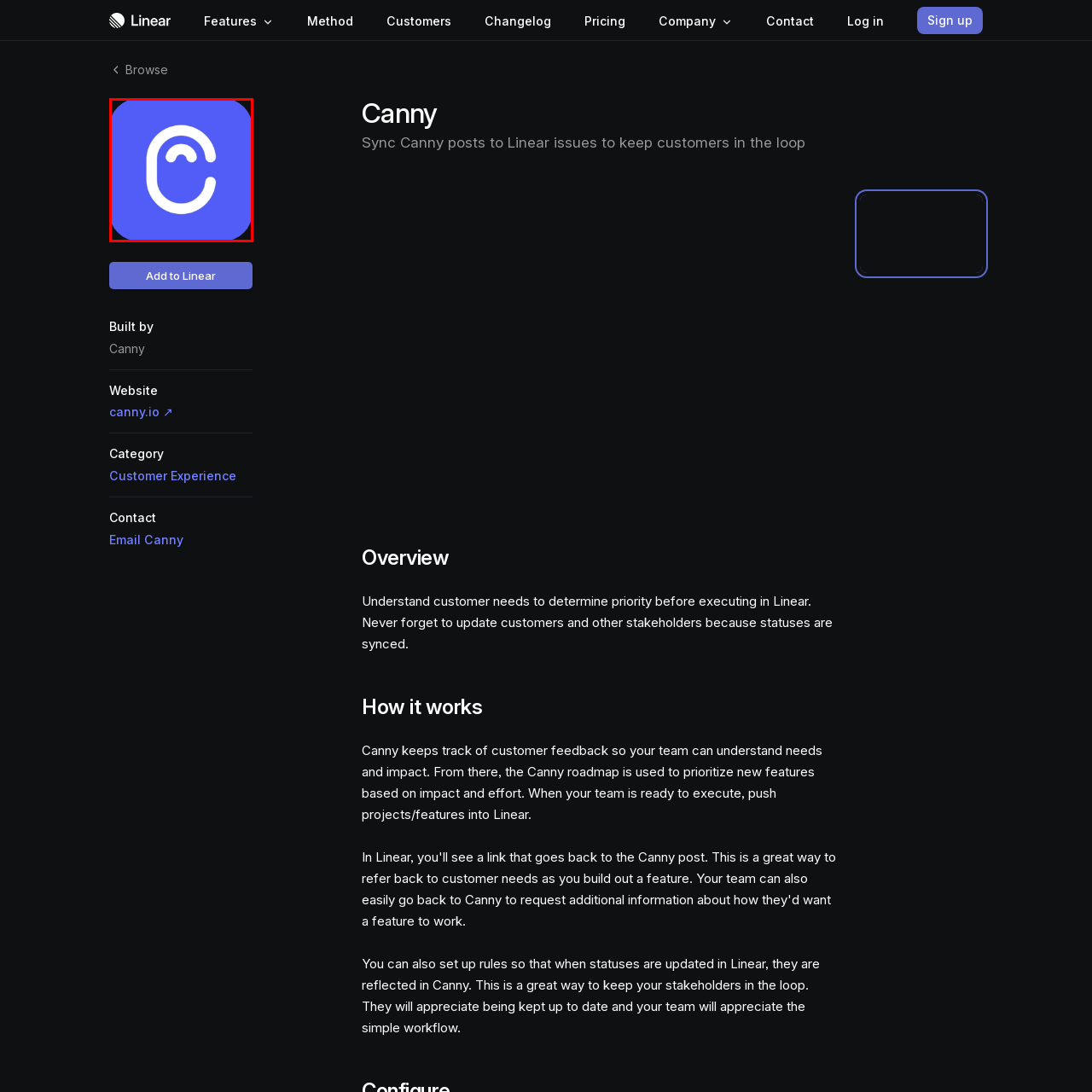Give a detailed account of the scene depicted in the image inside the red rectangle.

The image features the "Canny" icon, presented within a circular shape and colored in a vibrant blue. The icon prominently displays a stylized white letter "C," which is designed to evoke a sense of modernity and simplicity. The overall design emphasizes a clean and approachable aesthetic, aligning with Canny's focus on customer feedback management. This icon serves as a recognizable symbol for the Canny platform, which helps teams prioritize and streamline communication and updates based on customer insights.